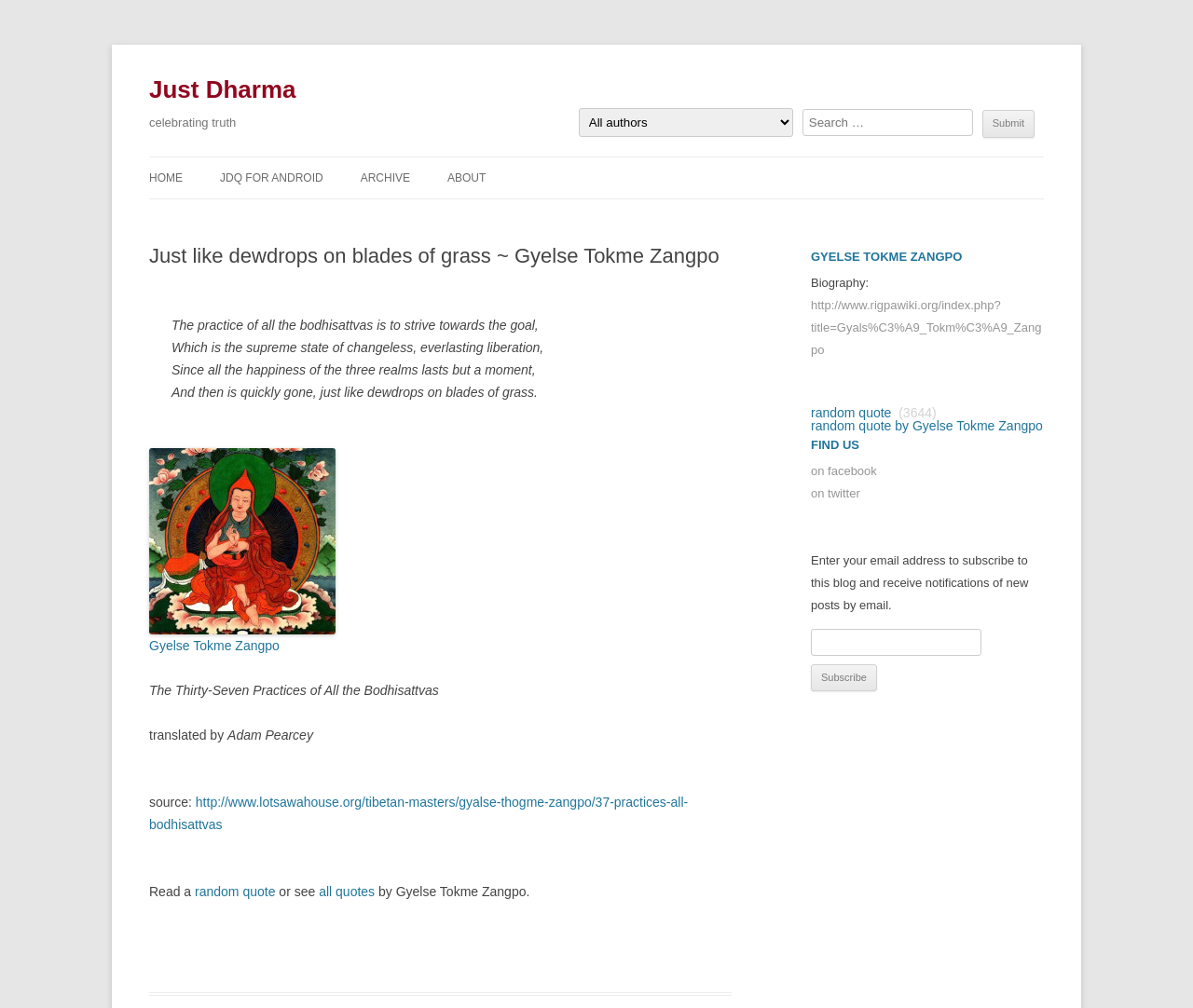Use a single word or phrase to answer the question:
What is the topic of the article?

The Thirty-Seven Practices of All the Bodhisattvas